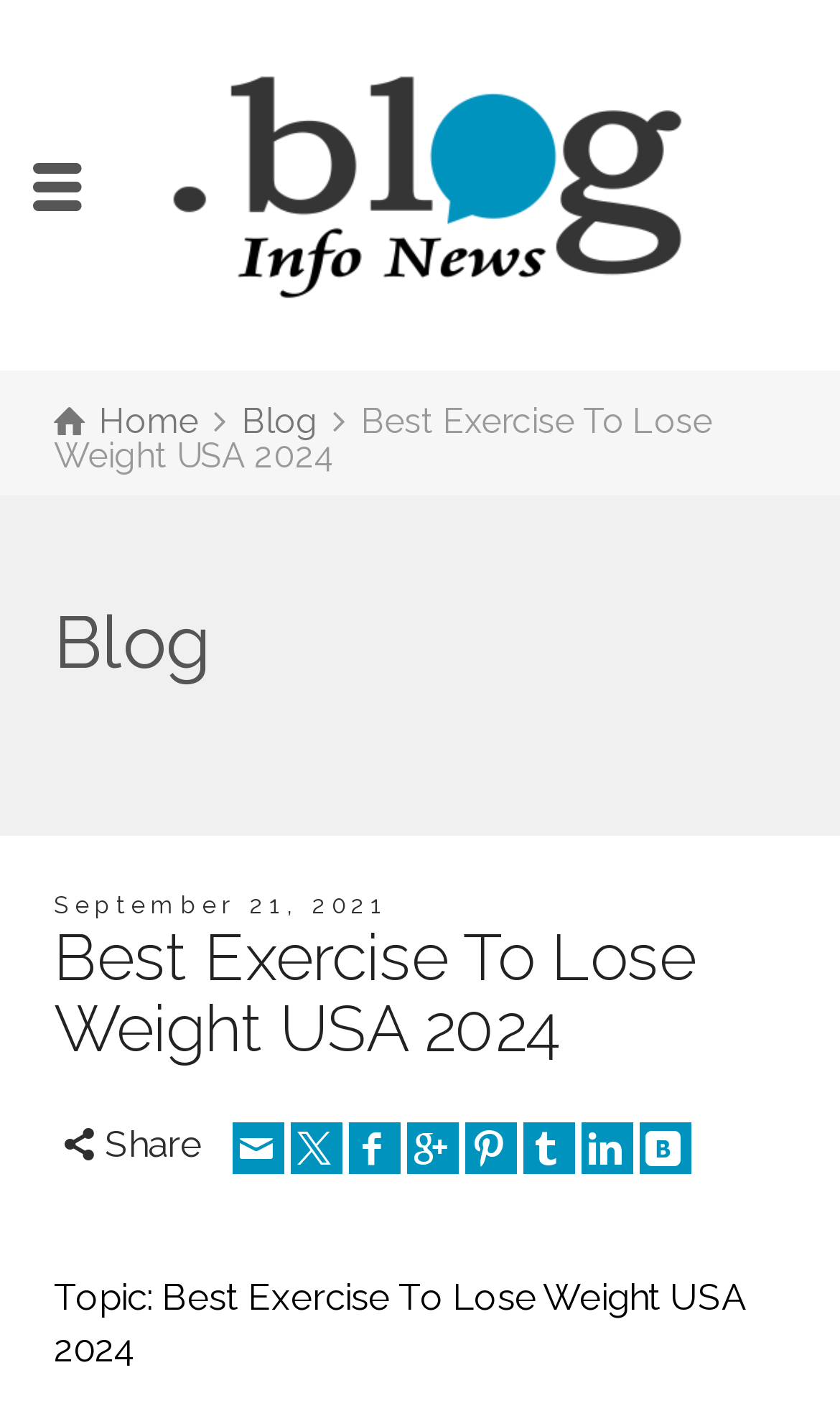Using the given element description, provide the bounding box coordinates (top-left x, top-left y, bottom-right x, bottom-right y) for the corresponding UI element in the screenshot: https://brides-ru.net/info/russian-vs-american-women/

None